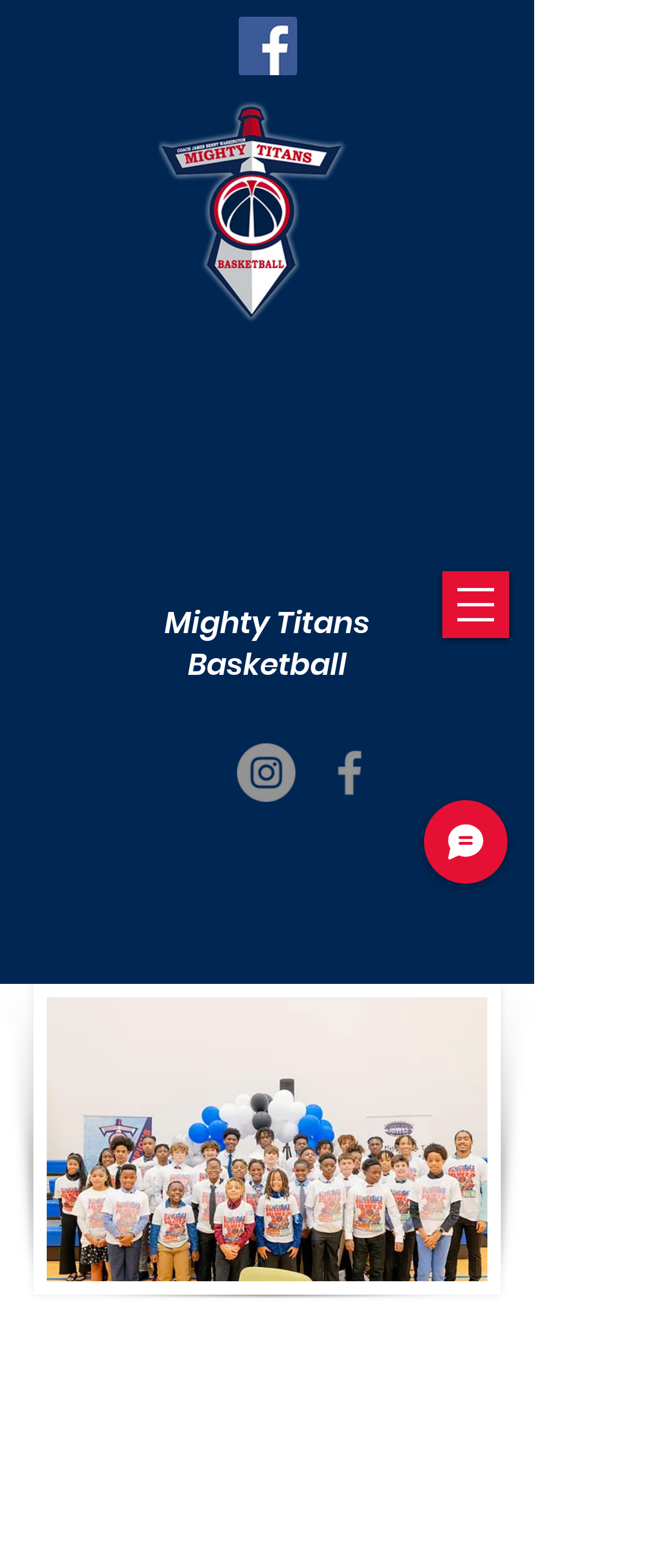How many social media links are there?
Refer to the image and provide a detailed answer to the question.

I counted the number of social media links by looking at the list 'Social Bar' which contains links to Instagram and Facebook, and another list 'Social Bar' which contains a link to Facebook. Therefore, there are 3 social media links in total.